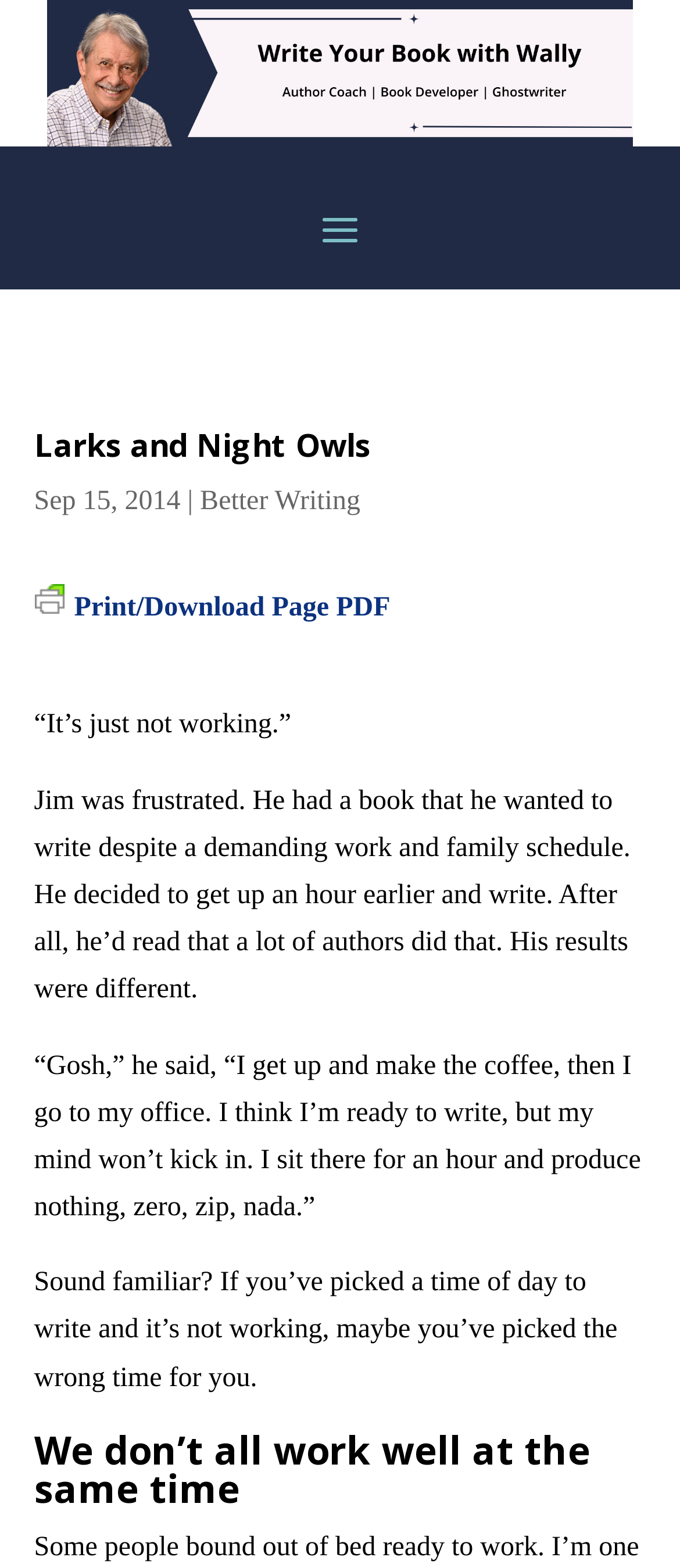Please examine the image and answer the question with a detailed explanation:
What time did Jim decide to get up to write?

According to the text, Jim decided to get up an hour earlier to write, suggesting that he was trying to make time for writing in his busy schedule.